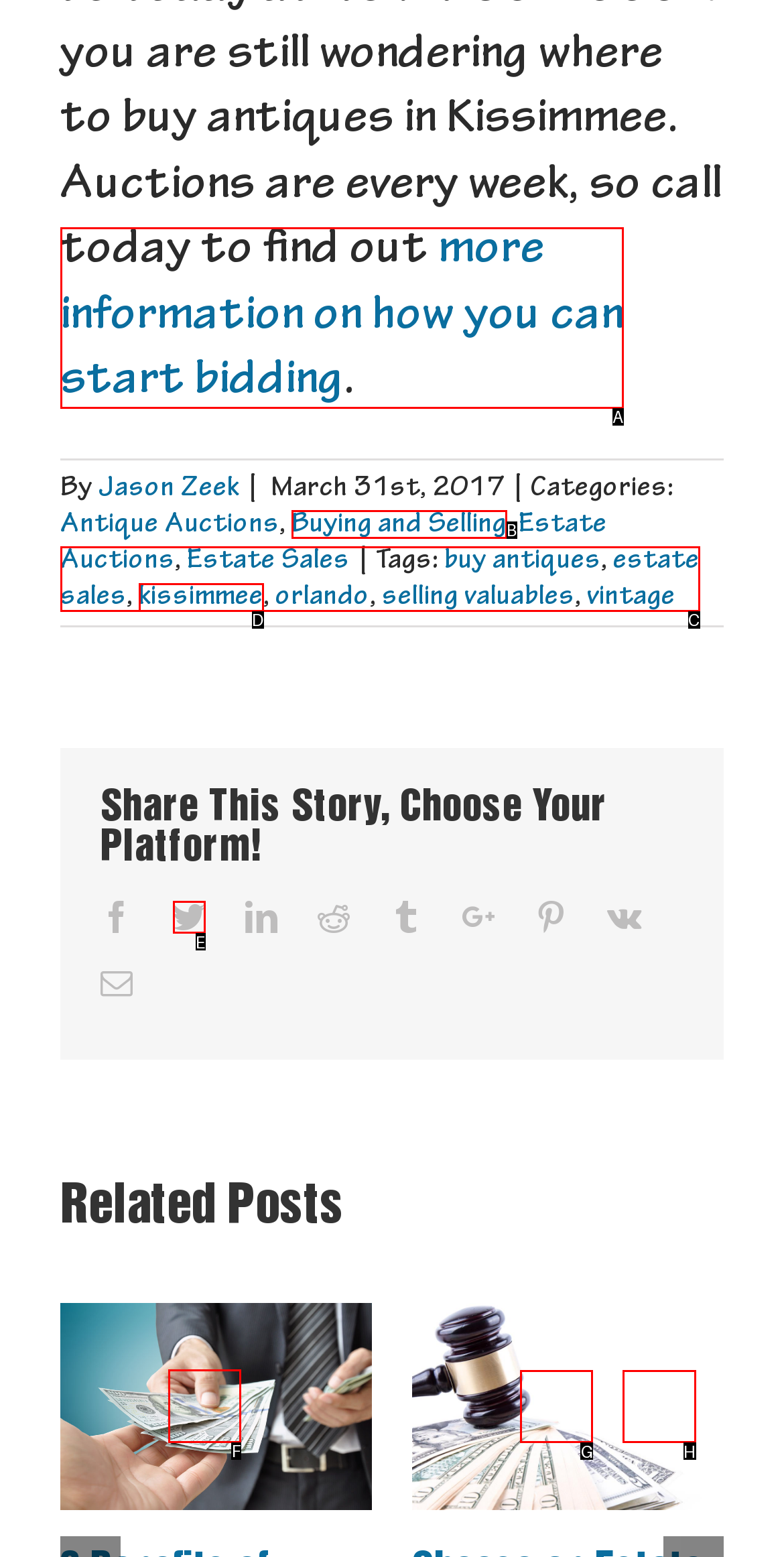Choose the option that matches the following description: Buying and Selling
Reply with the letter of the selected option directly.

B